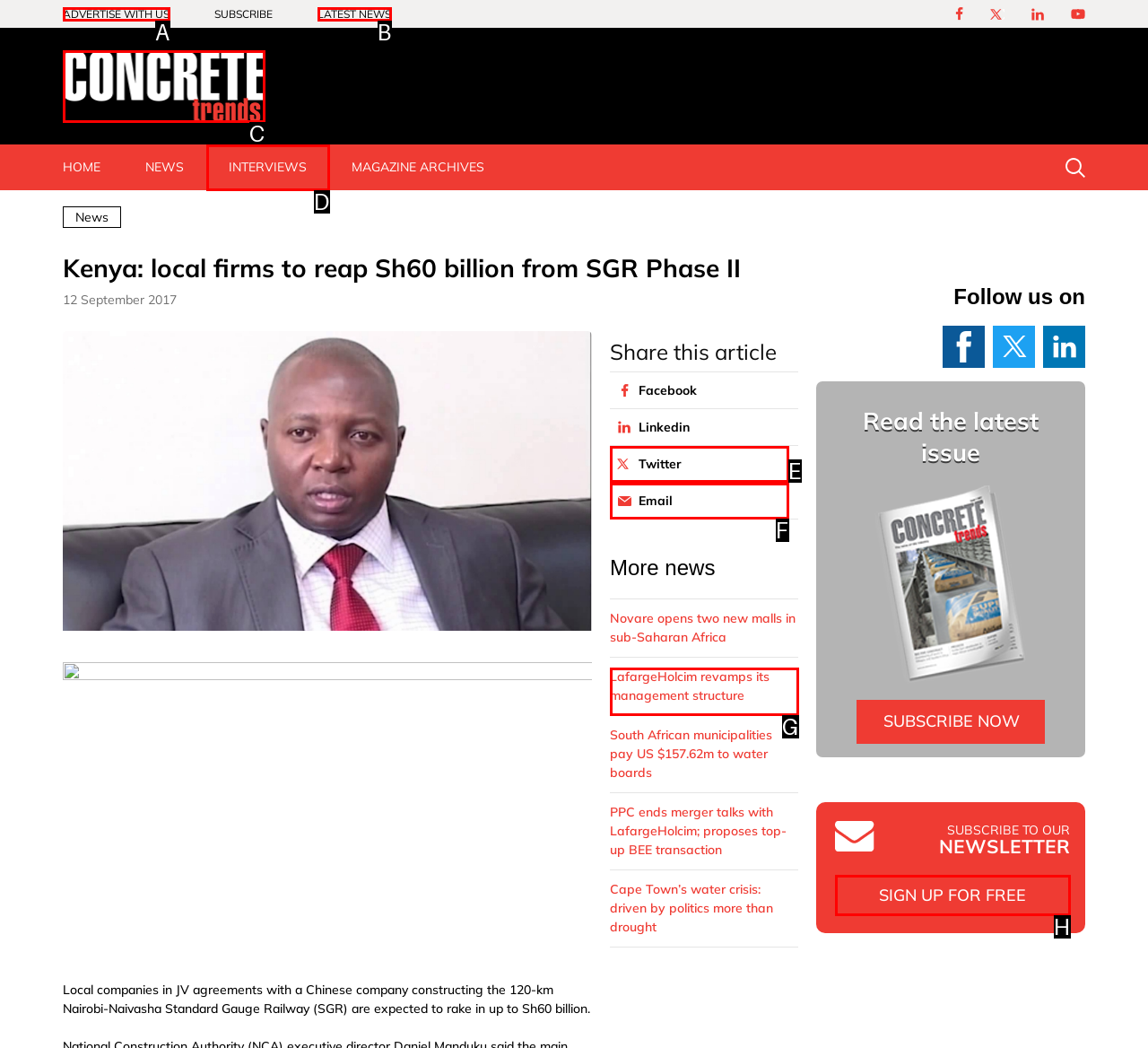From the description: SIGN UP FOR FREE, identify the option that best matches and reply with the letter of that option directly.

H